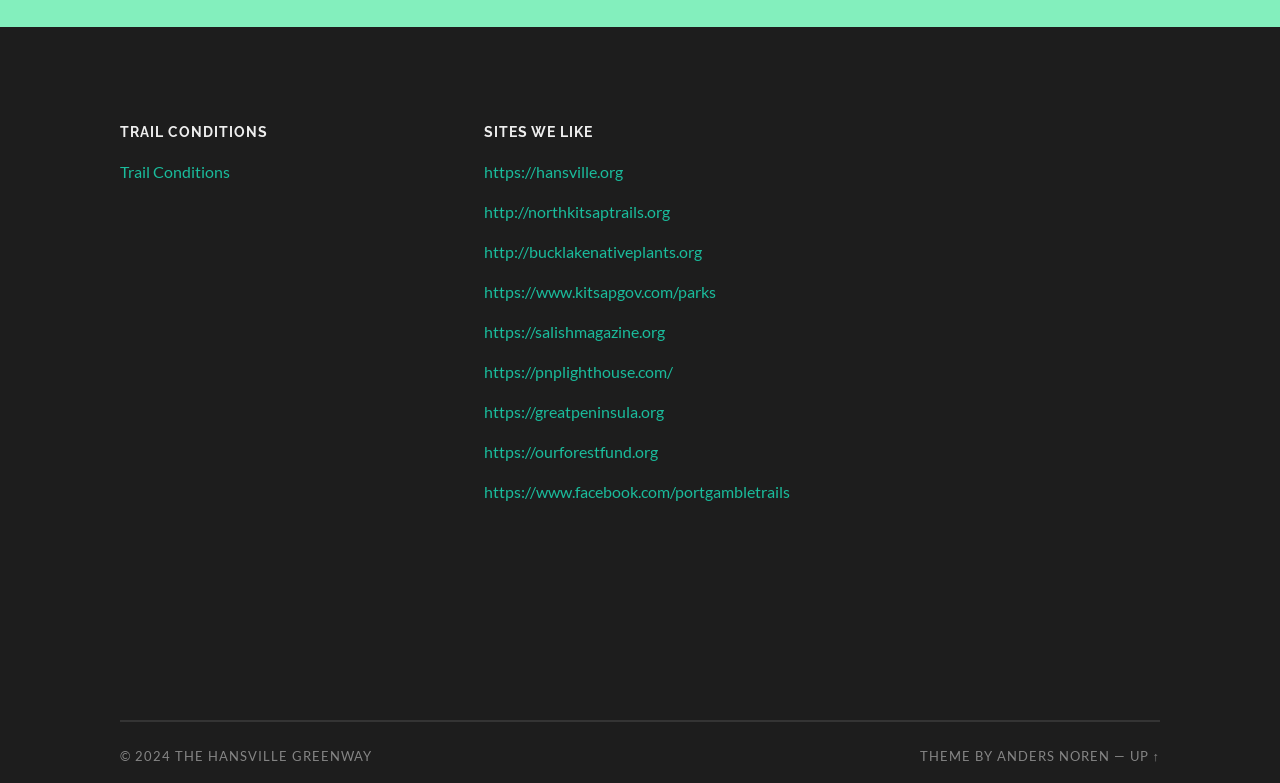Can you find the bounding box coordinates for the element that needs to be clicked to execute this instruction: "View trail conditions"? The coordinates should be given as four float numbers between 0 and 1, i.e., [left, top, right, bottom].

[0.094, 0.207, 0.18, 0.232]